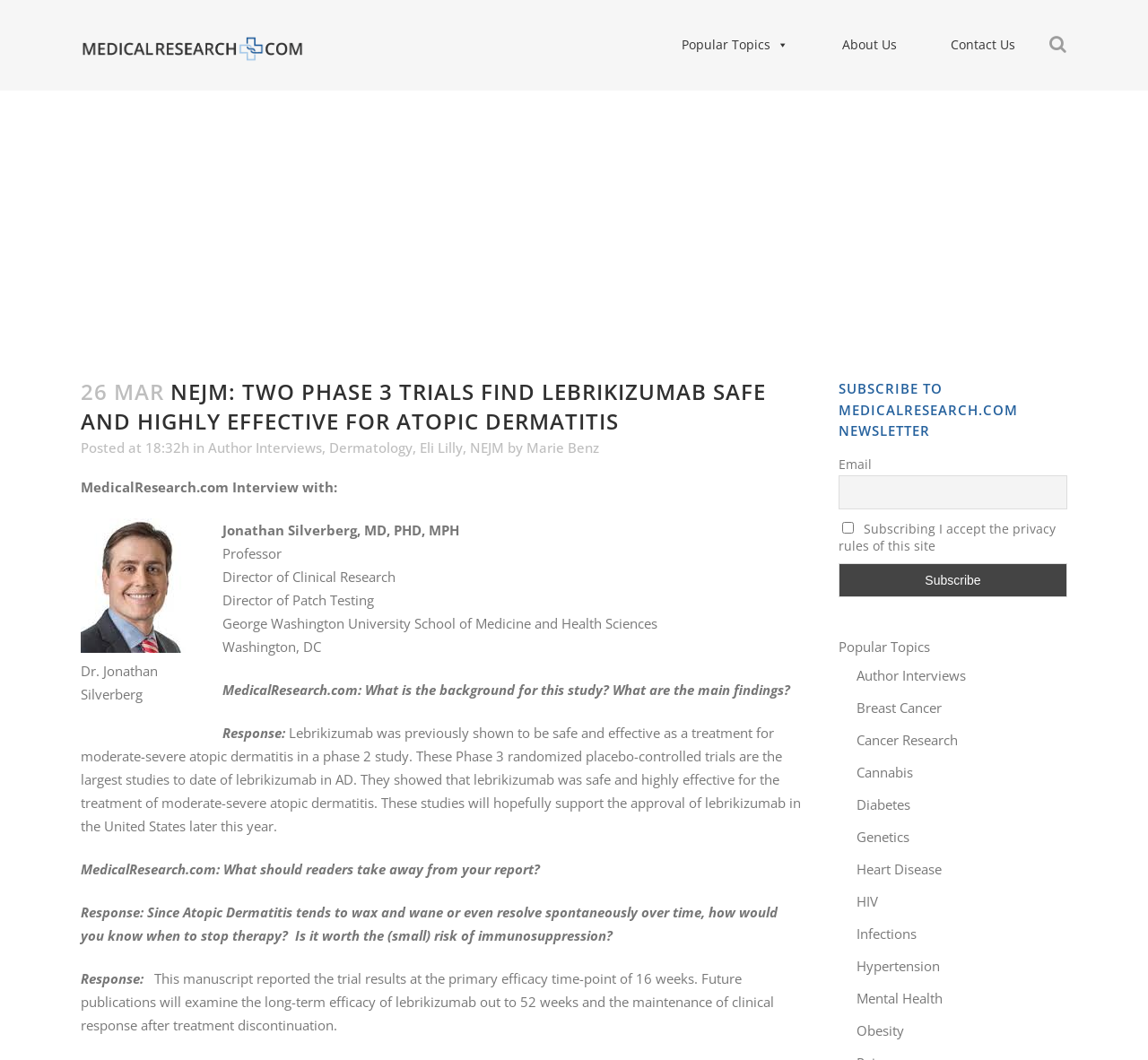Find the bounding box coordinates of the area that needs to be clicked in order to achieve the following instruction: "Subscribe to the newsletter". The coordinates should be specified as four float numbers between 0 and 1, i.e., [left, top, right, bottom].

[0.73, 0.531, 0.93, 0.564]